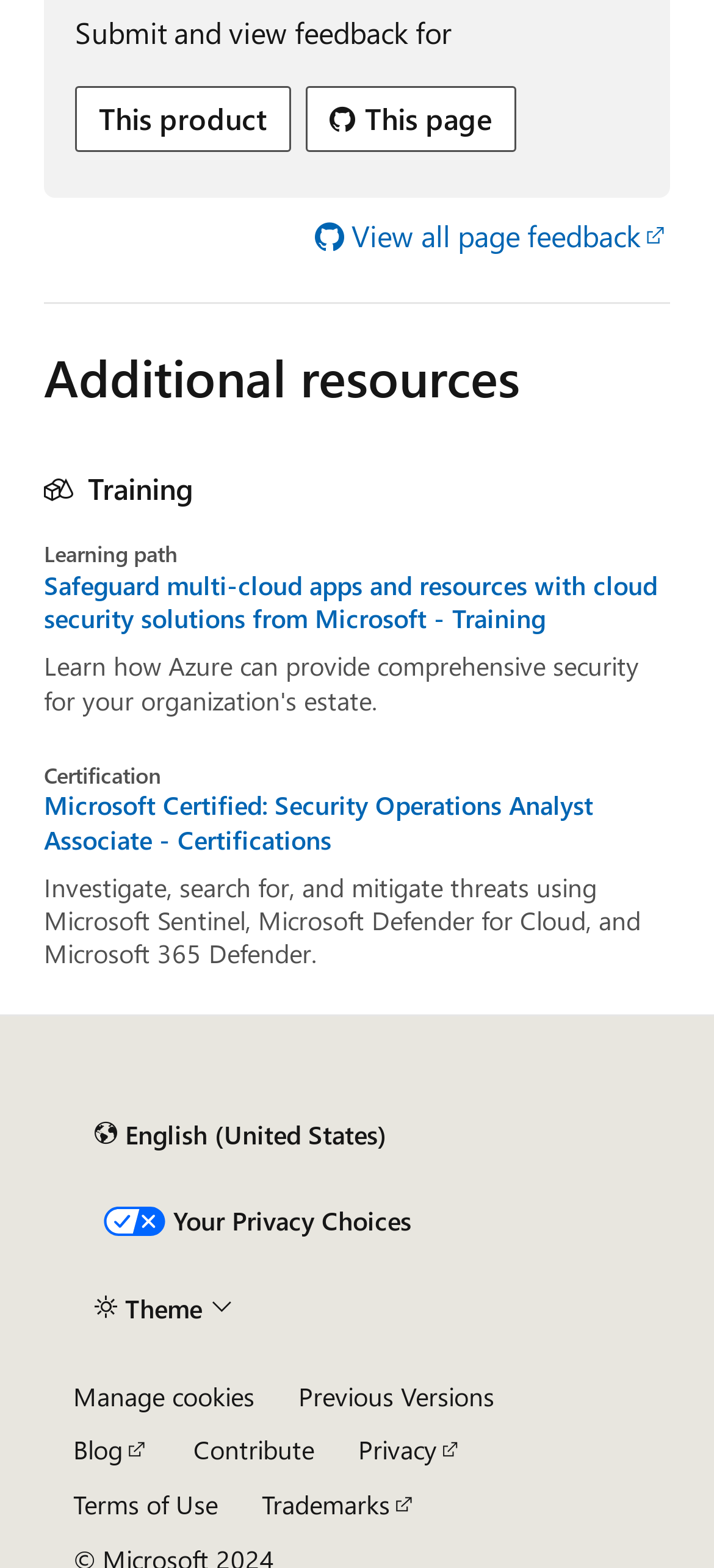What is the current language setting of the content?
Provide a concise answer using a single word or phrase based on the image.

English (United States)